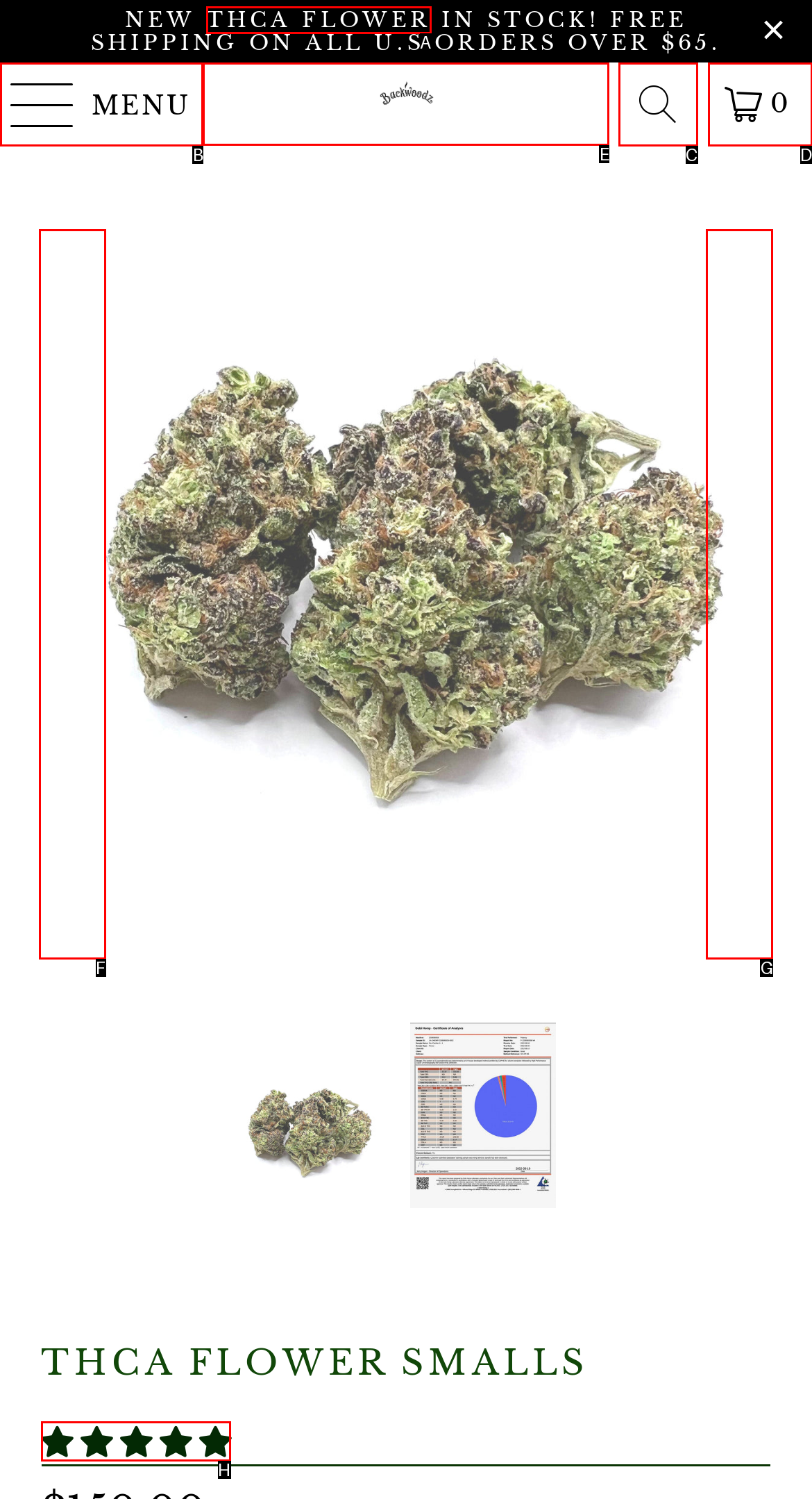Identify the correct option to click in order to accomplish the task: Access April 2015 Provide your answer with the letter of the selected choice.

None